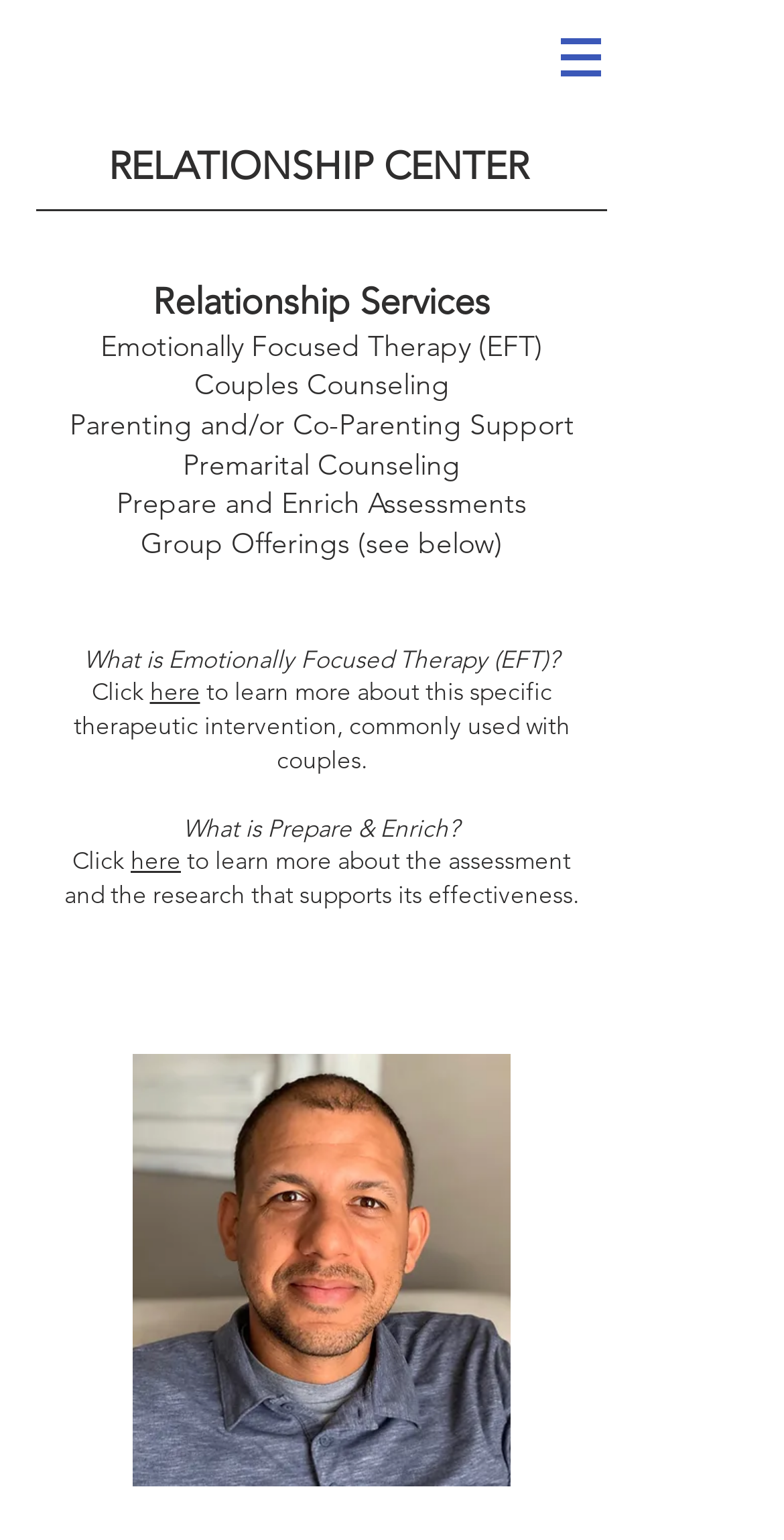How many types of counseling are mentioned on the webpage?
Answer the question with a single word or phrase, referring to the image.

Three